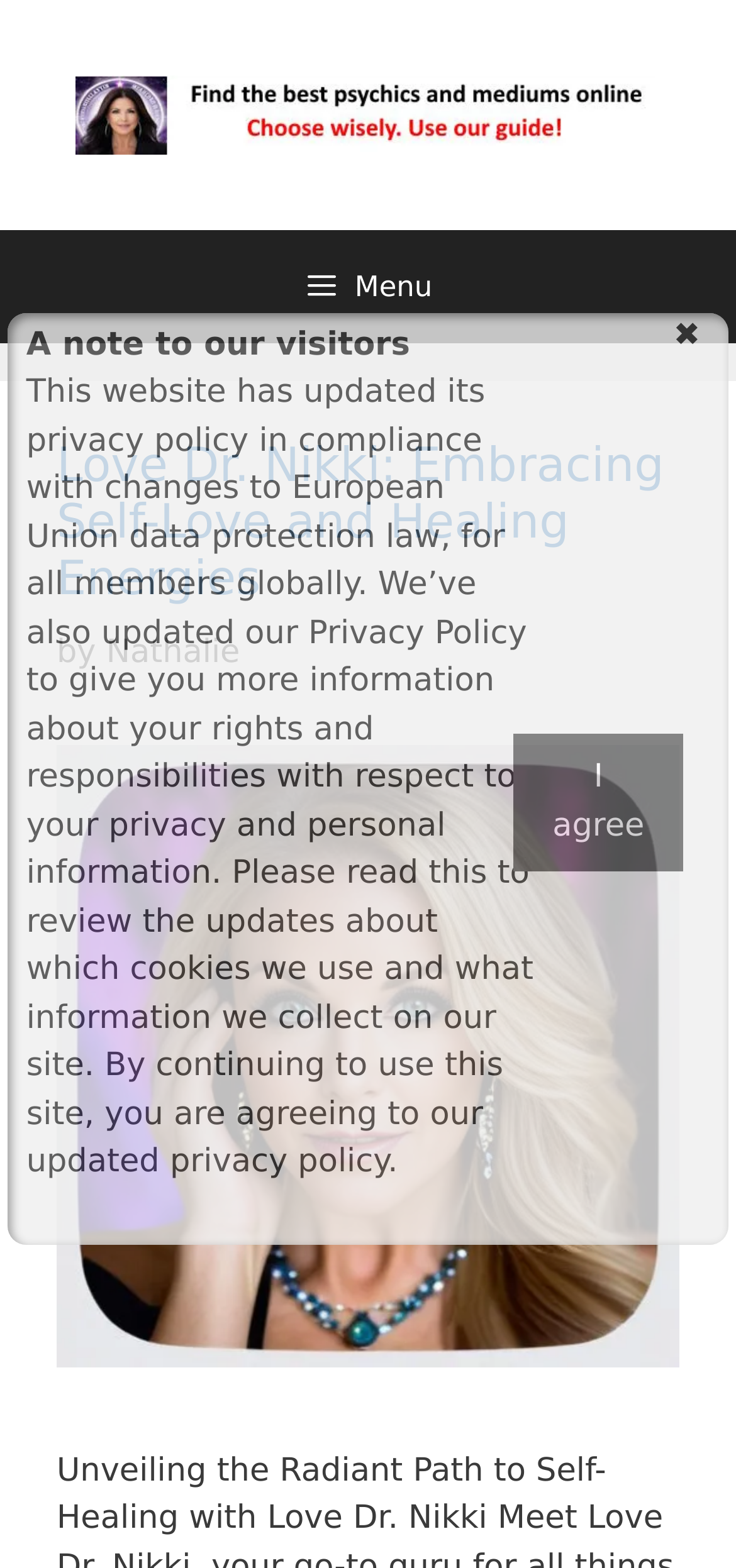Based on the provided description, "Menu", find the bounding box of the corresponding UI element in the screenshot.

None